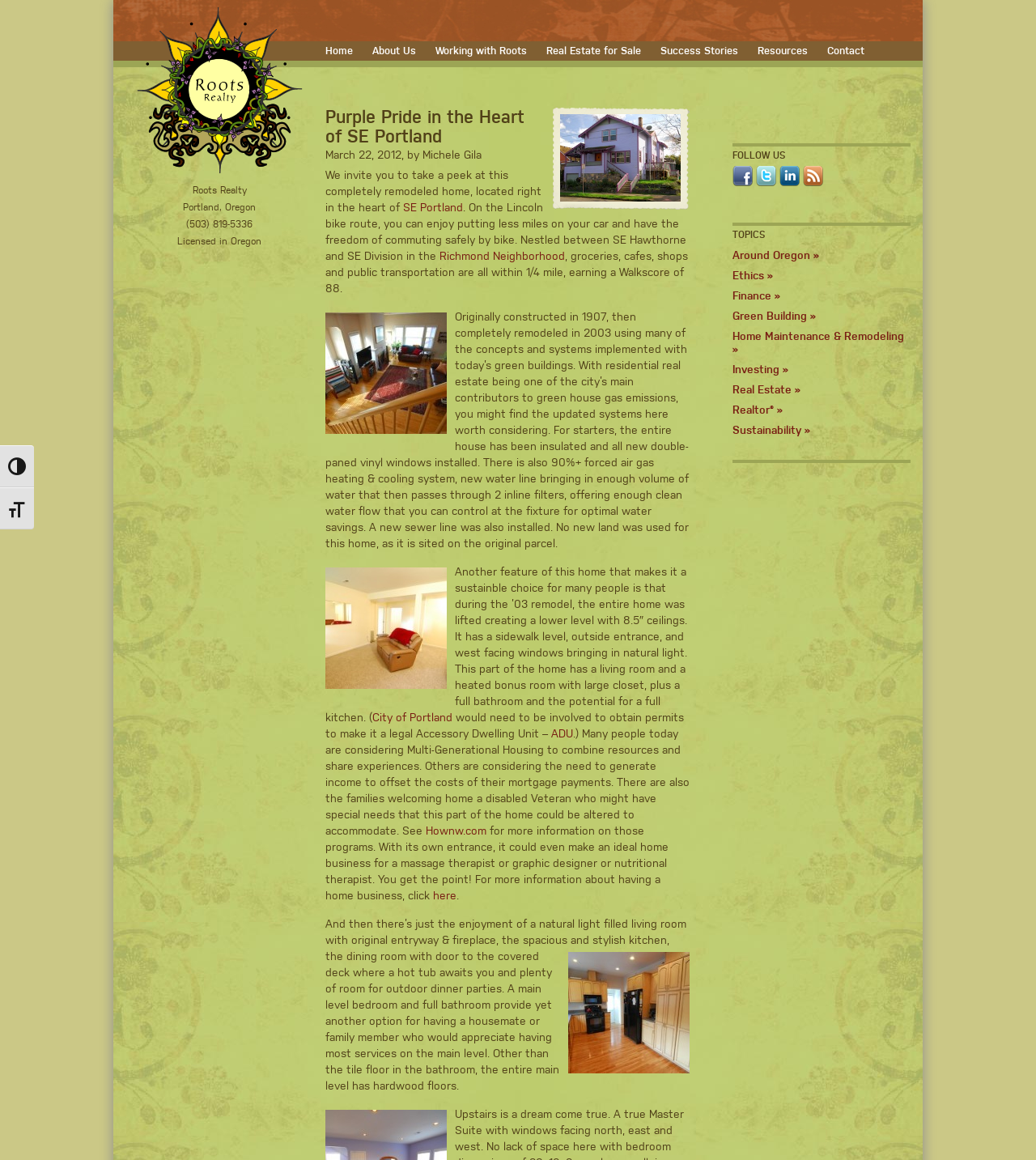What is the name of the realty company?
Using the picture, provide a one-word or short phrase answer.

Roots Realty